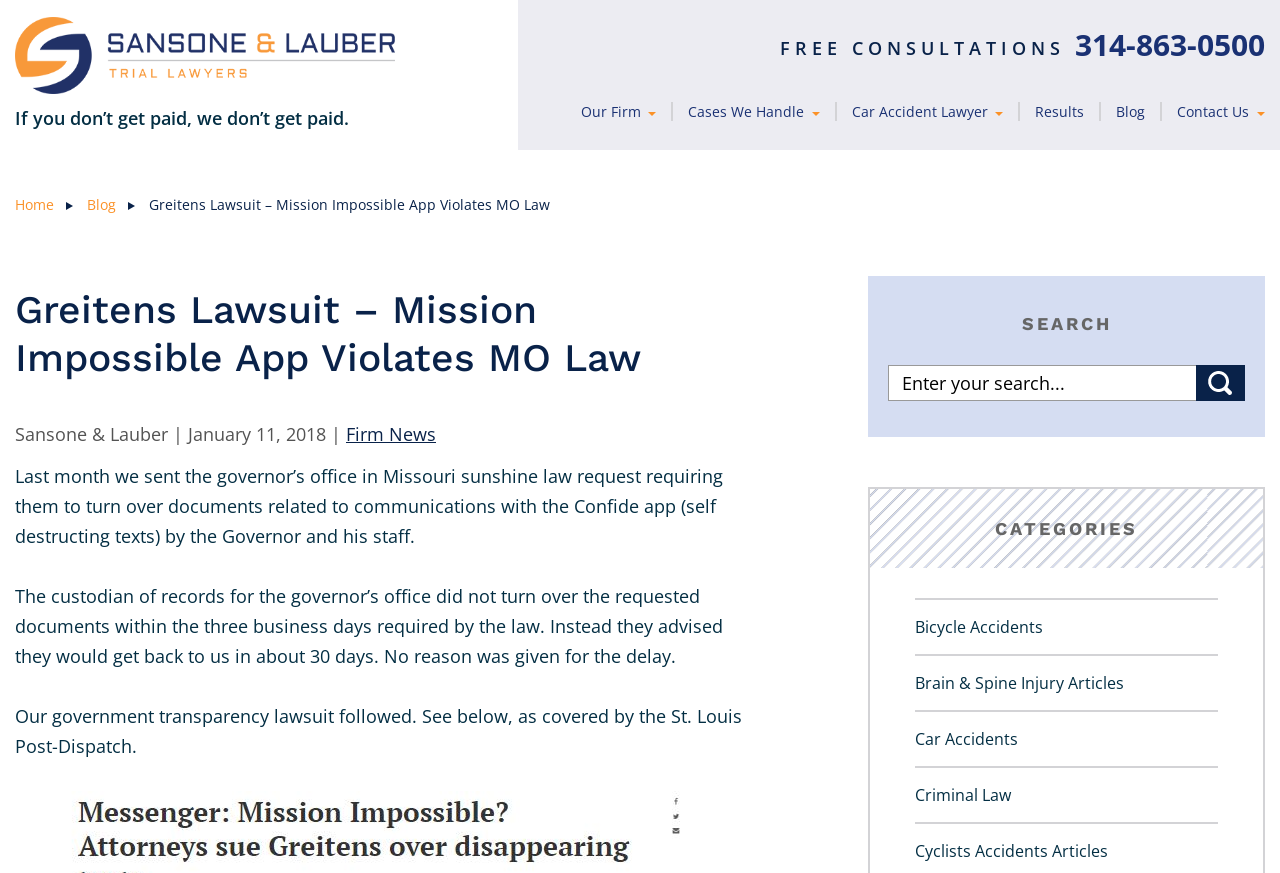Describe all significant elements and features of the webpage.

This webpage appears to be a law firm's website, specifically a blog post about a lawsuit against the governor of Missouri. At the top left corner, there is a logo and a tagline "If you don’t get paid, we don’t get paid." To the right of the logo, there is a phone number and a call-to-action for free consultations. 

The main navigation menu is located at the top center of the page, with links to "Our Firm", "Cases We Handle", "Car Accident Lawyer", "Results", "Blog", and "Contact Us". Below the navigation menu, there is a secondary menu with links to "Home" and "Blog".

The main content of the page is a blog post titled "Greitens Lawsuit – Mission Impossible App Violates MO Law". The post is dated January 11, 2018, and is categorized under "Firm News". The article discusses a lawsuit filed by the law firm against the governor's office in Missouri, requesting documents related to communications with the Confide app. The post explains that the governor's office failed to turn over the requested documents within the required timeframe, leading to the lawsuit.

Below the article, there is a search bar with a text input field and a "Go" button. To the right of the search bar, there are links to various categories, including "Bicycle Accidents", "Brain & Spine Injury Articles", "Car Accidents", "Criminal Law", and "Cyclists Accidents Articles".